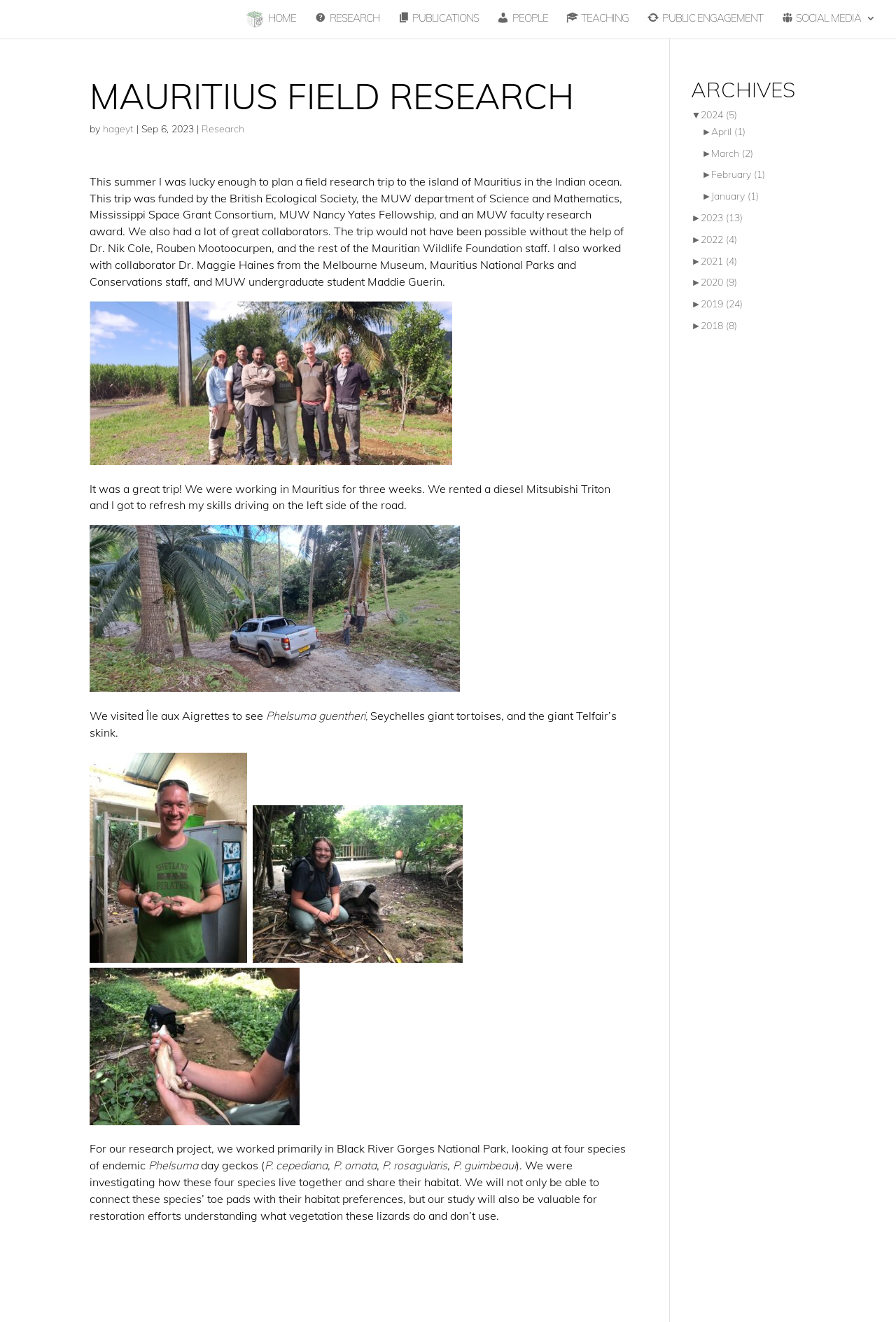Identify the bounding box for the described UI element: "February (1)".

[0.794, 0.127, 0.854, 0.137]